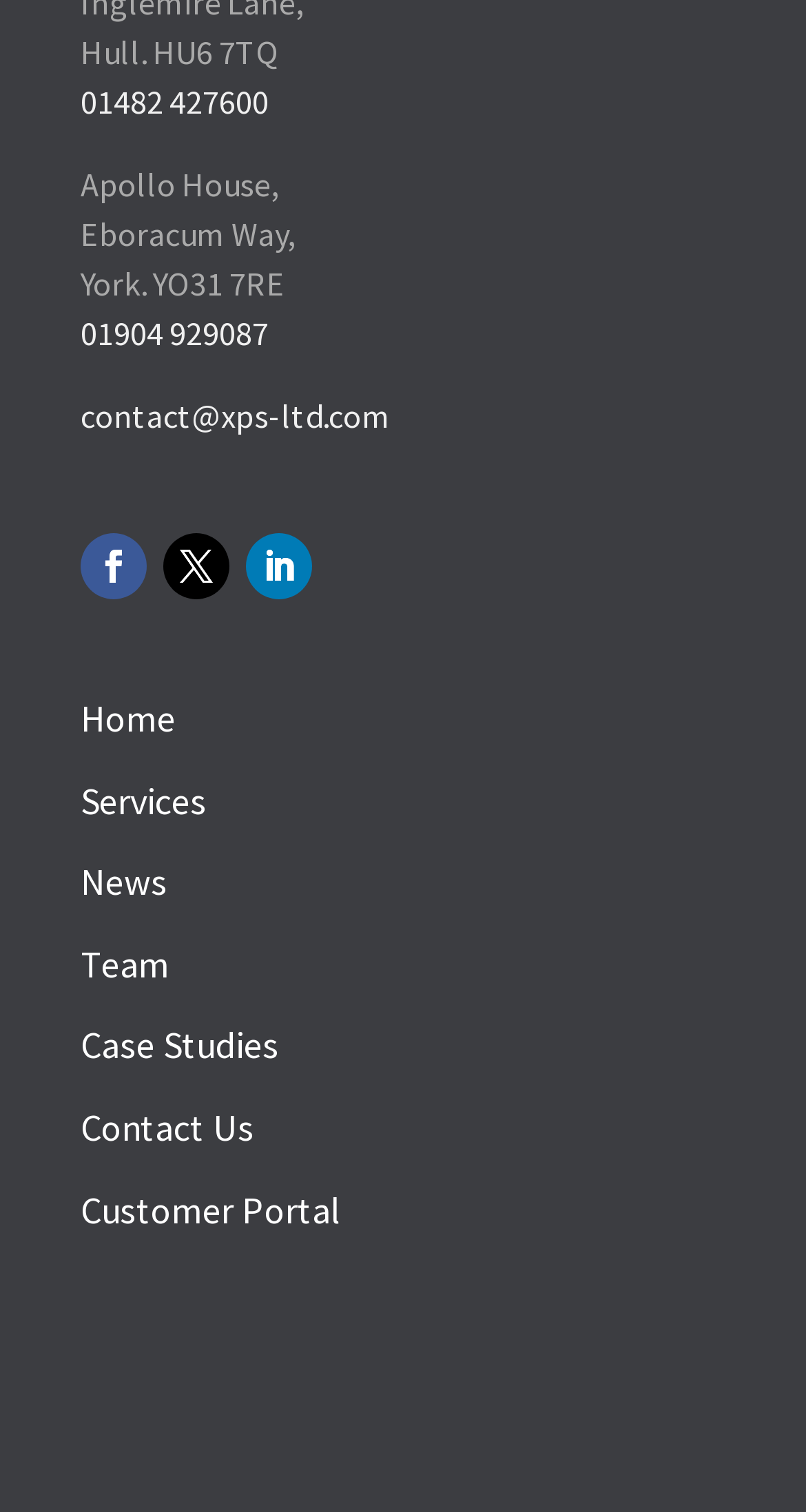What is the address of Hull office?
Refer to the screenshot and respond with a concise word or phrase.

Hull. HU6 7TQ